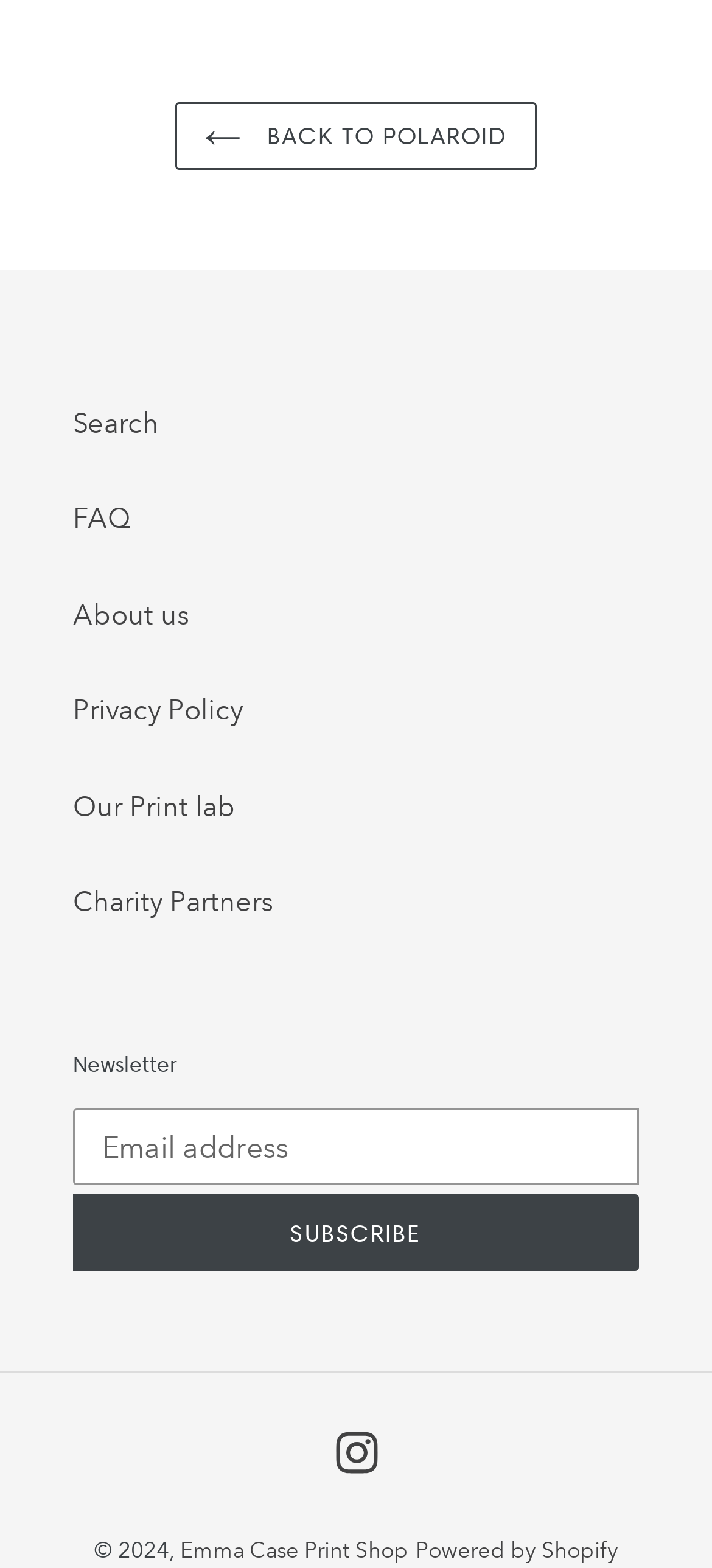Extract the bounding box of the UI element described as: "Powered by Shopify".

[0.583, 0.98, 0.868, 0.998]